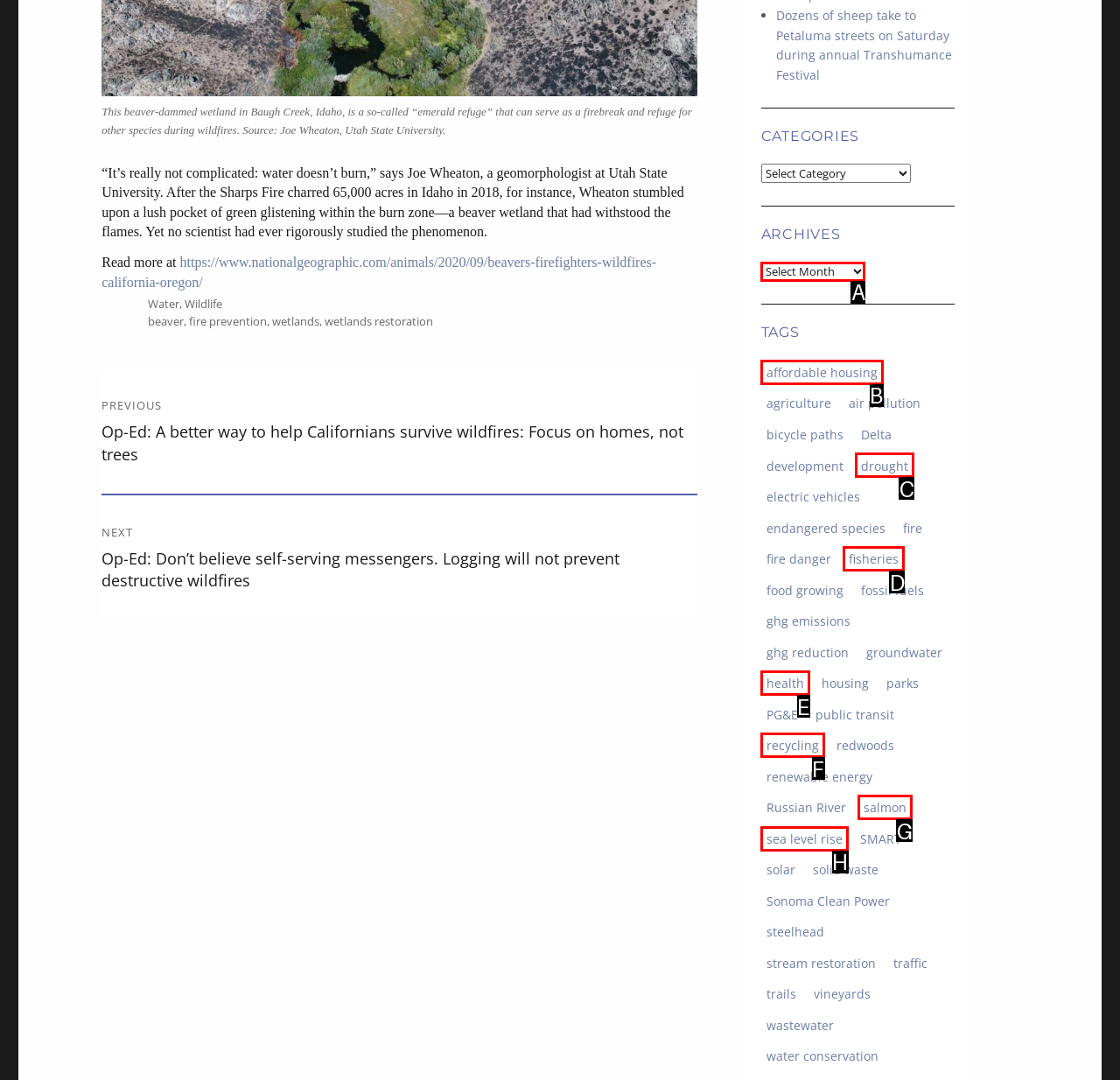Match the description: sea level rise to the appropriate HTML element. Respond with the letter of your selected option.

H